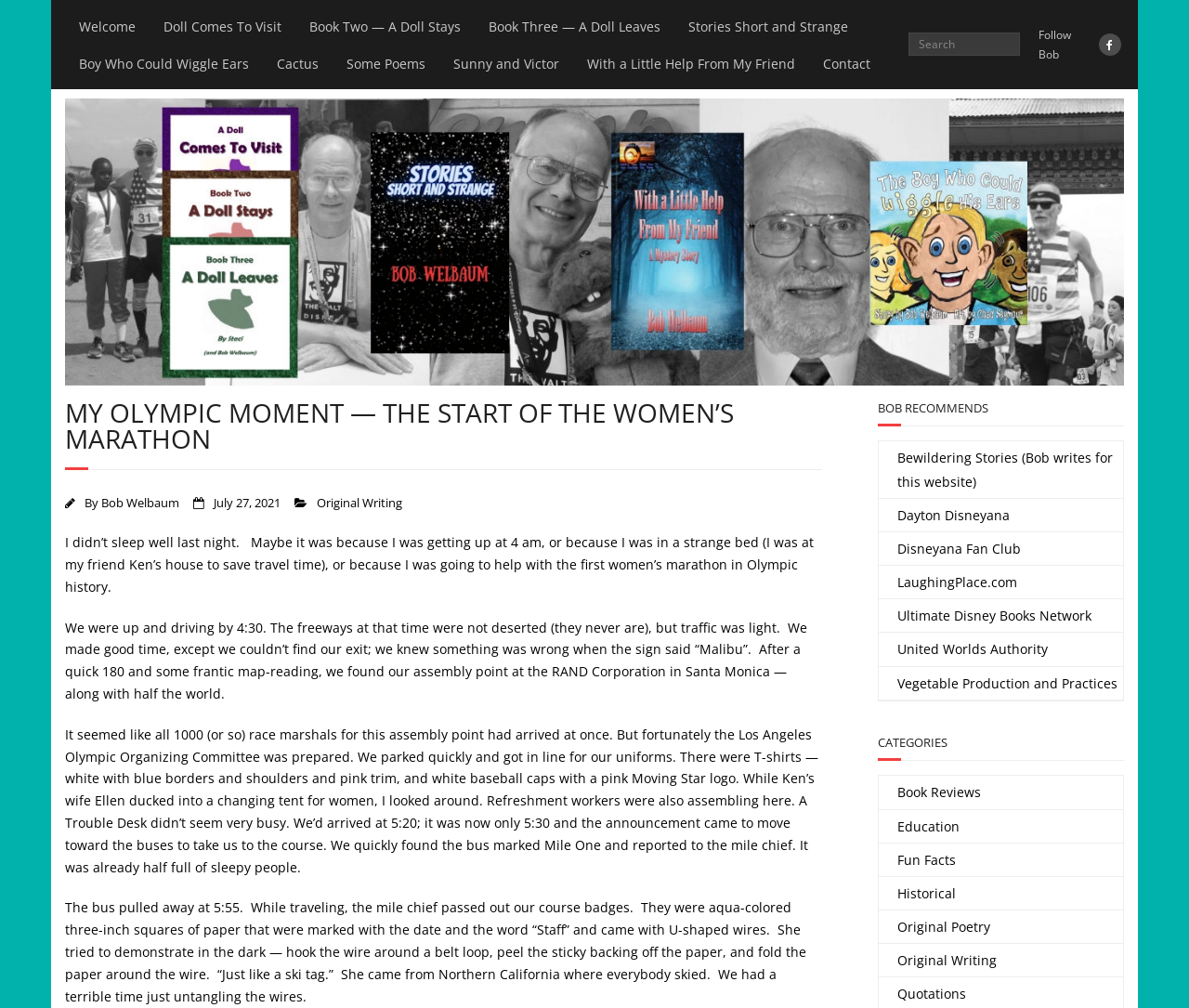Locate the bounding box coordinates of the element that should be clicked to fulfill the instruction: "Search for something in LittleSis".

None